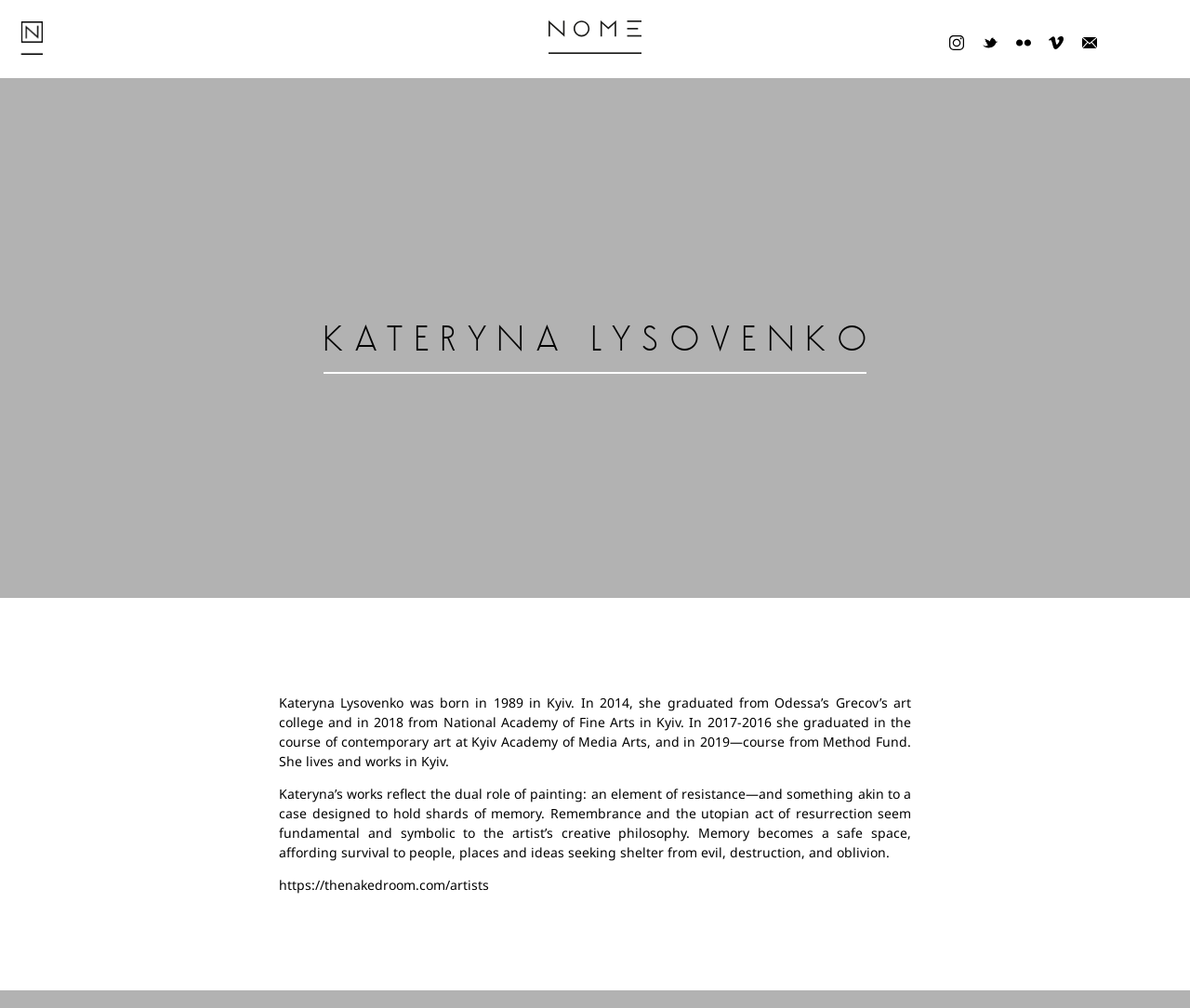Refer to the screenshot and answer the following question in detail:
How many social media links are present at the top of the webpage?

The webpage contains six link elements at the top, which are likely social media links, as they are positioned together and have similar bounding box coordinates.